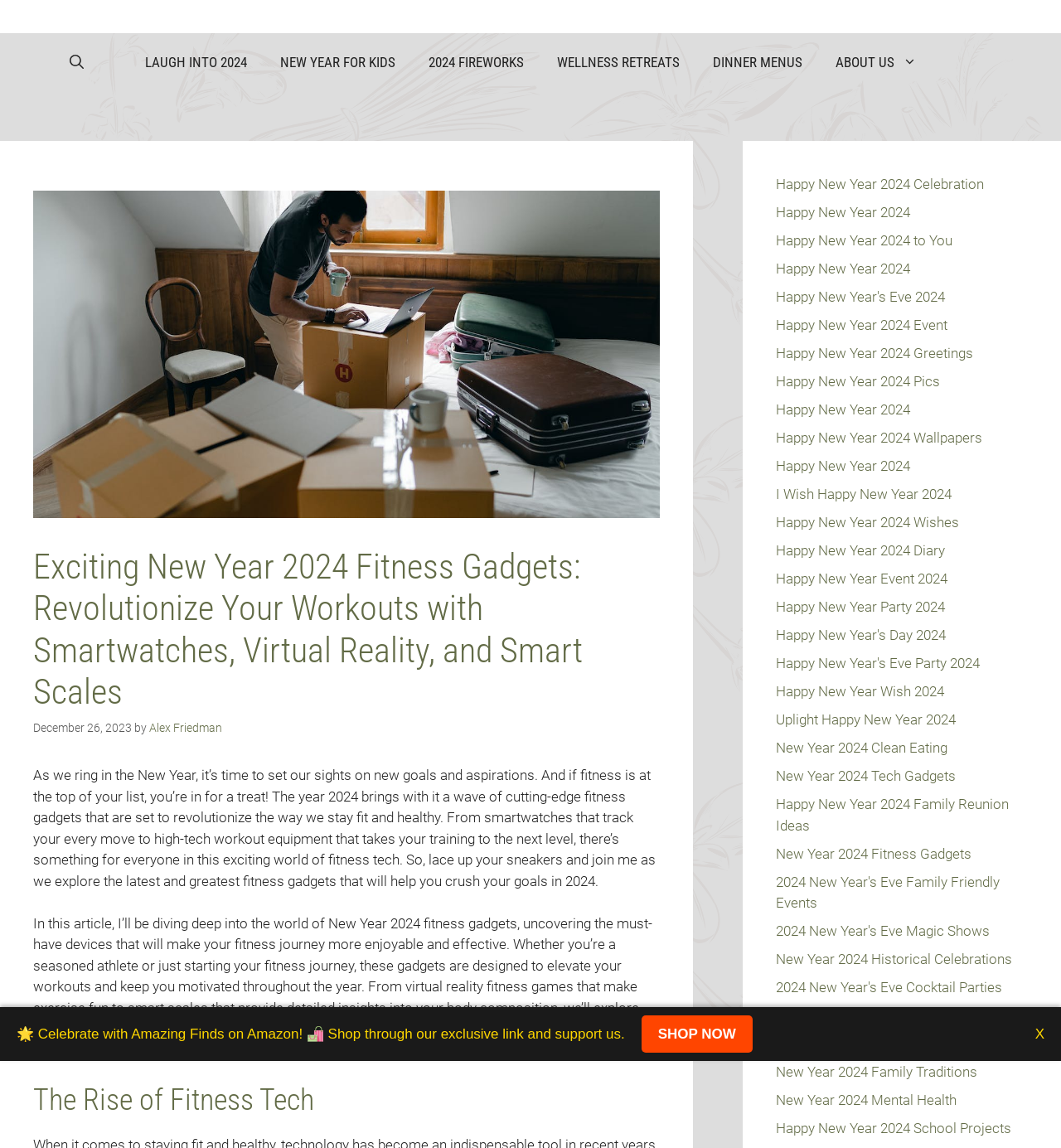Provide a brief response to the question using a single word or phrase: 
What is the main topic of this webpage?

Fitness gadgets